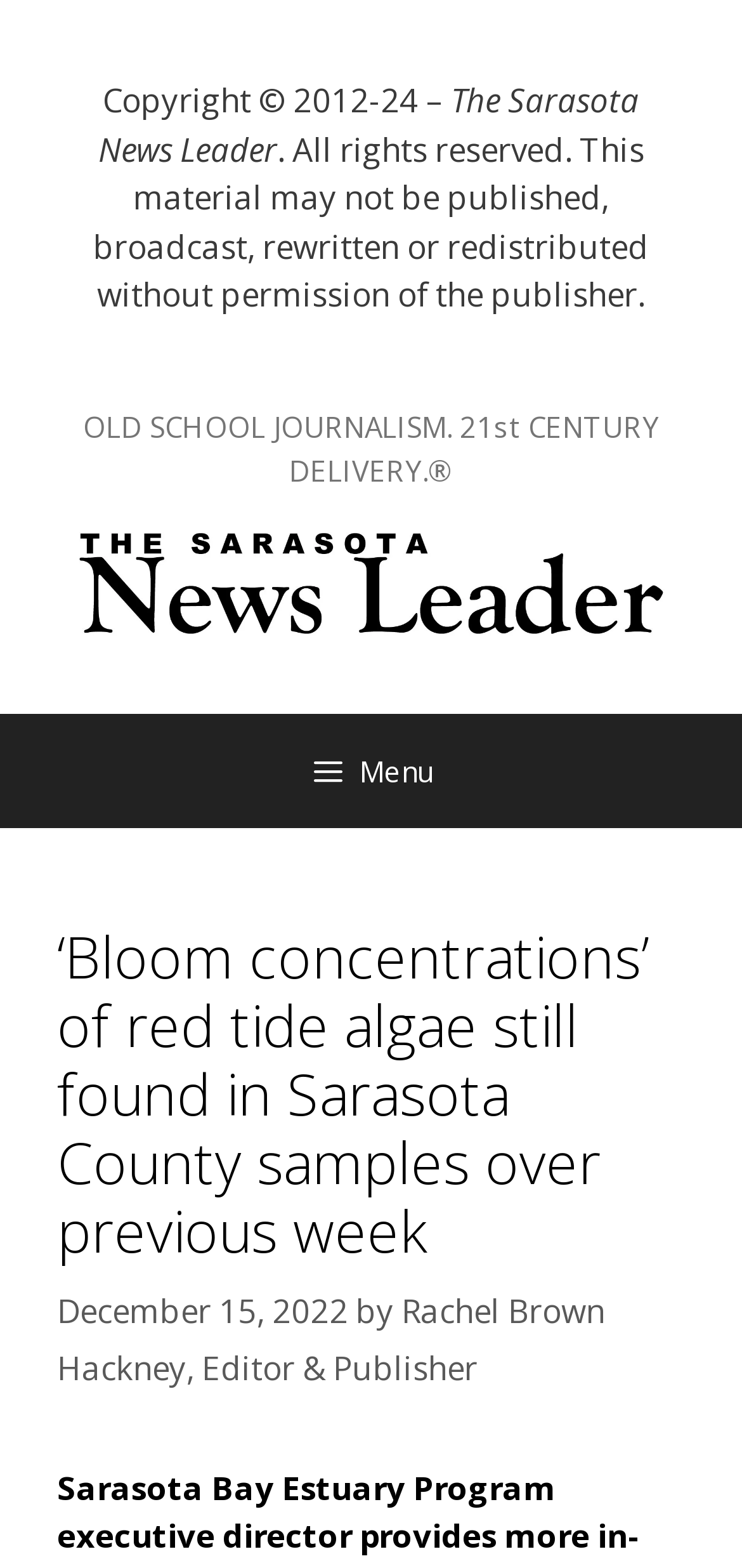Locate and extract the text of the main heading on the webpage.

‘Bloom concentrations’ of red tide algae still found in Sarasota County samples over previous week